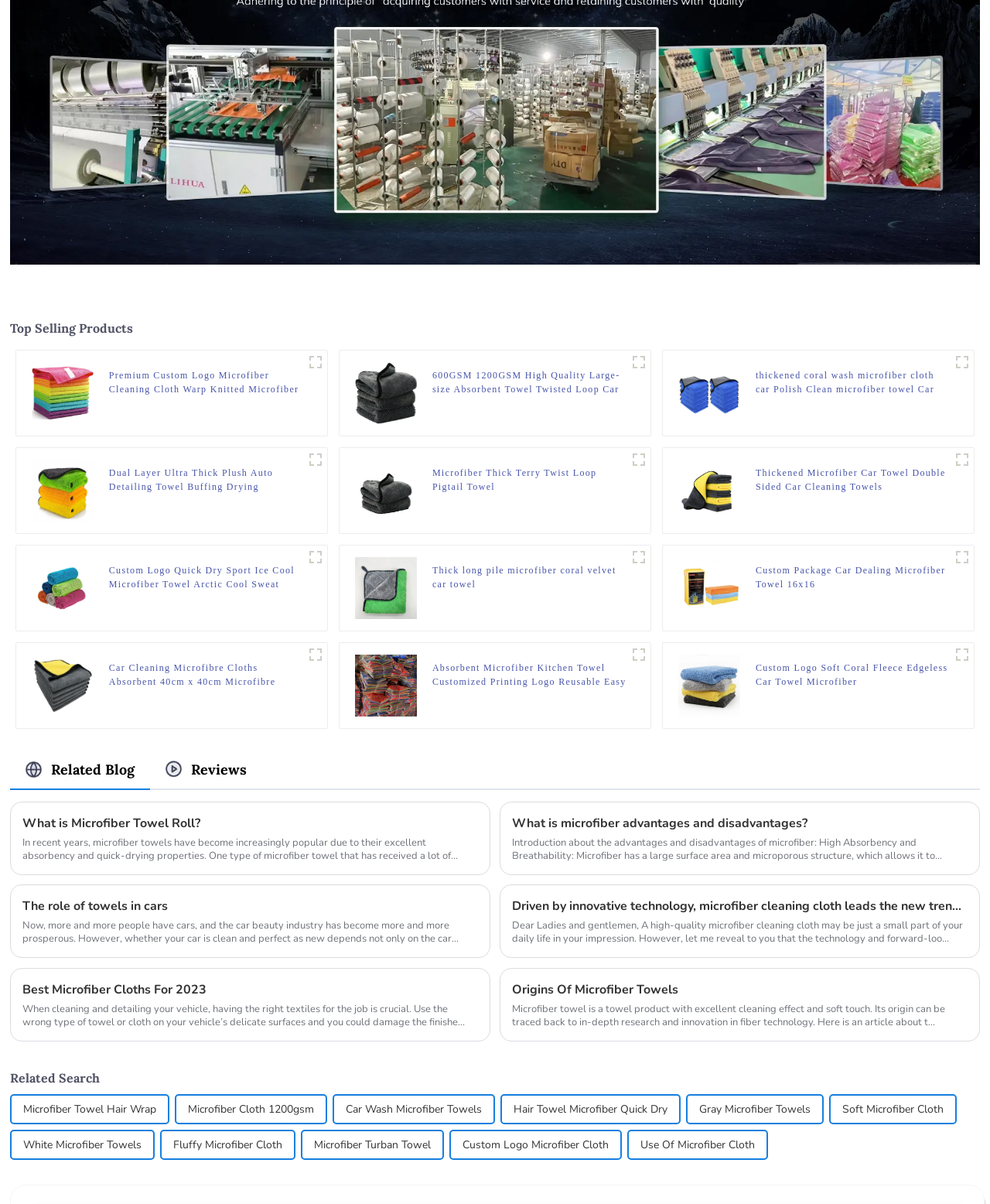Indicate the bounding box coordinates of the element that needs to be clicked to satisfy the following instruction: "View Dual Layer Ultra Thick Plush Auto Detailing Towel Buffing Drying Polishing Super Absorbent 1200 GSM Microfiber Car Wash Towel". The coordinates should be four float numbers between 0 and 1, i.e., [left, top, right, bottom].

[0.11, 0.387, 0.307, 0.41]